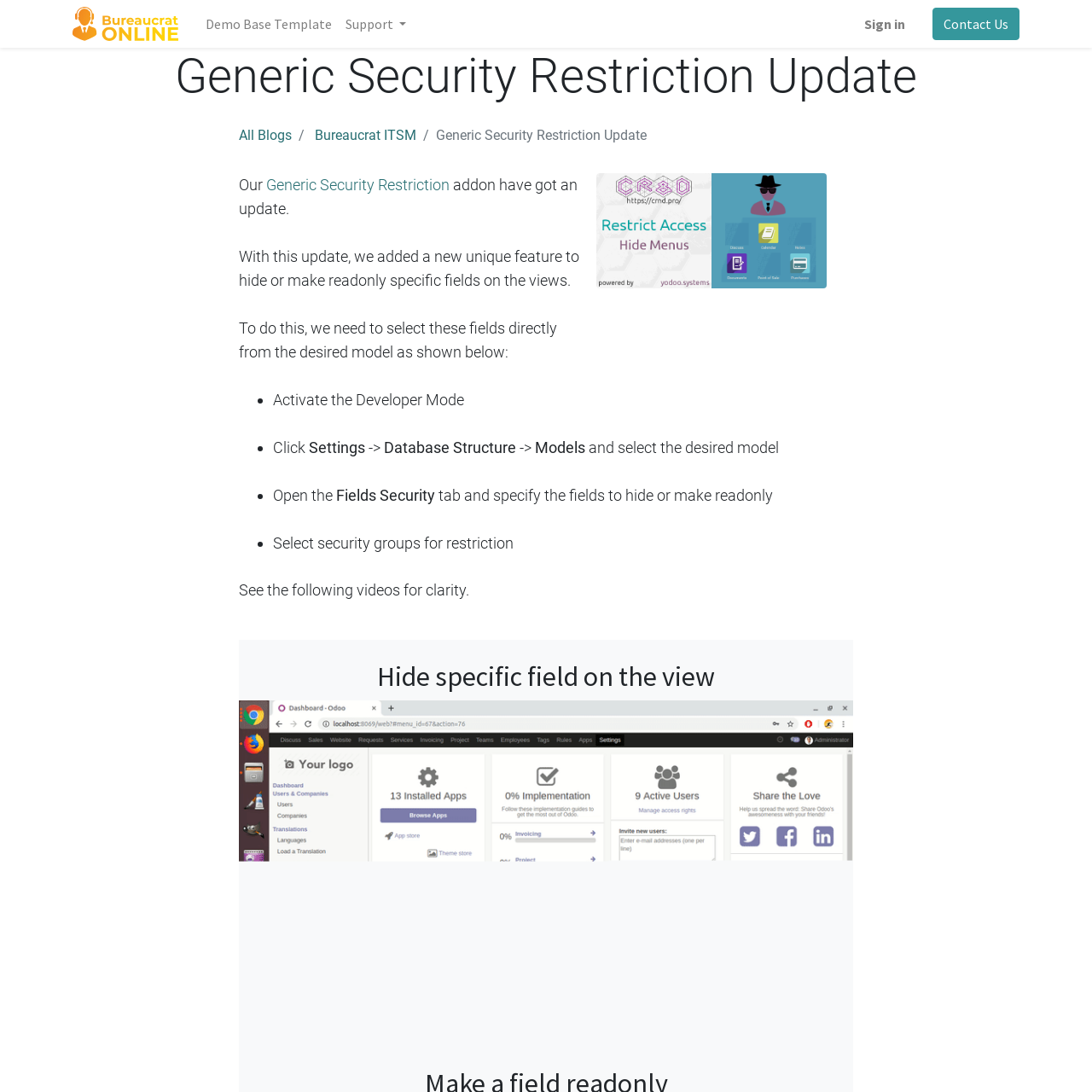What is the main theme of the image?
Inspect the image enclosed by the red bounding box and respond with as much detail as possible.

The caption states that the image is identified as 'Odoo CMS - a big picture', which suggests that the main theme of the image is Odoo CMS and its features.